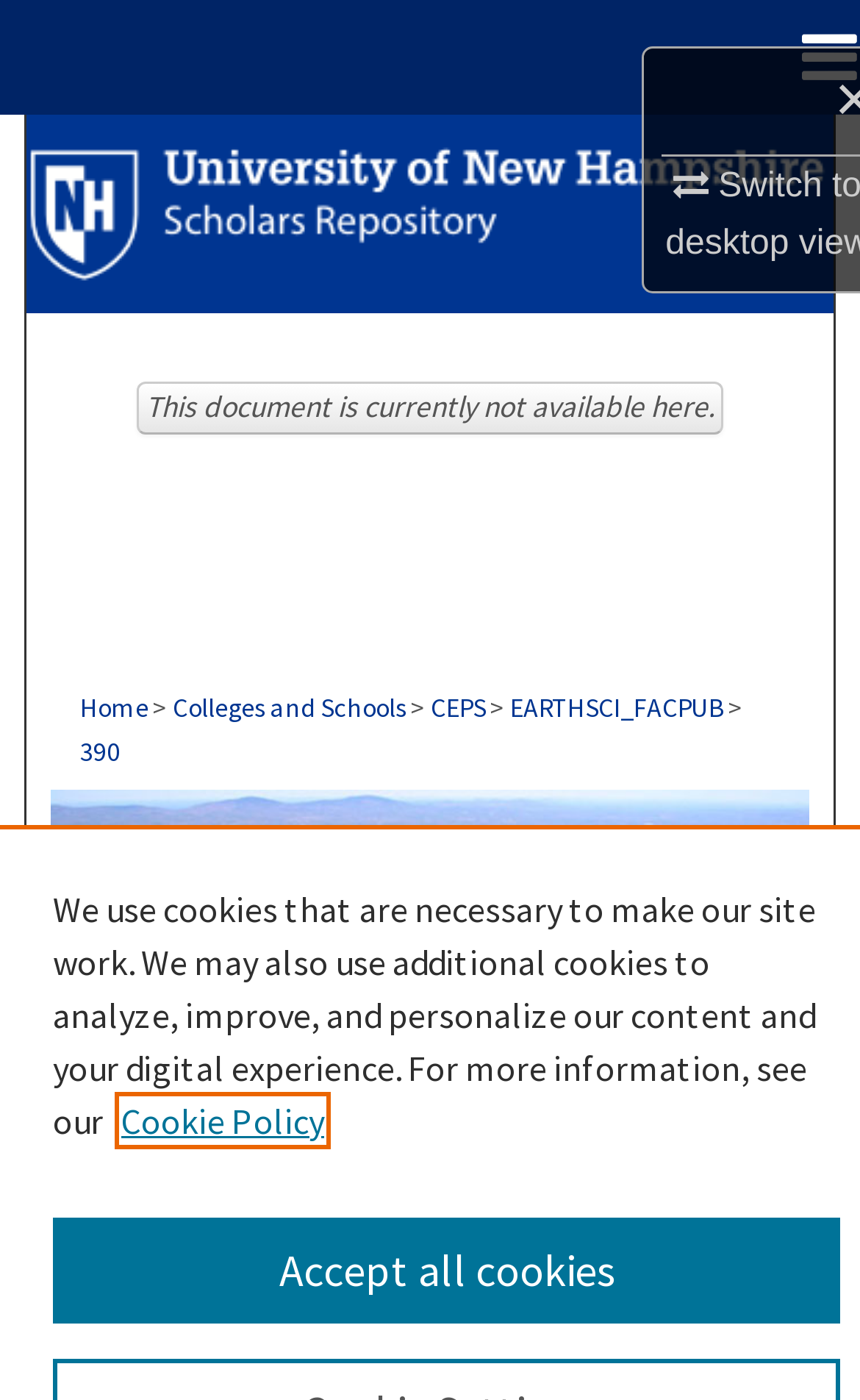What is the name of the repository?
Respond to the question with a well-detailed and thorough answer.

I found the answer by looking at the link element with the text 'University of New Hampshire Scholars' Repository' which is located at the top of the page.